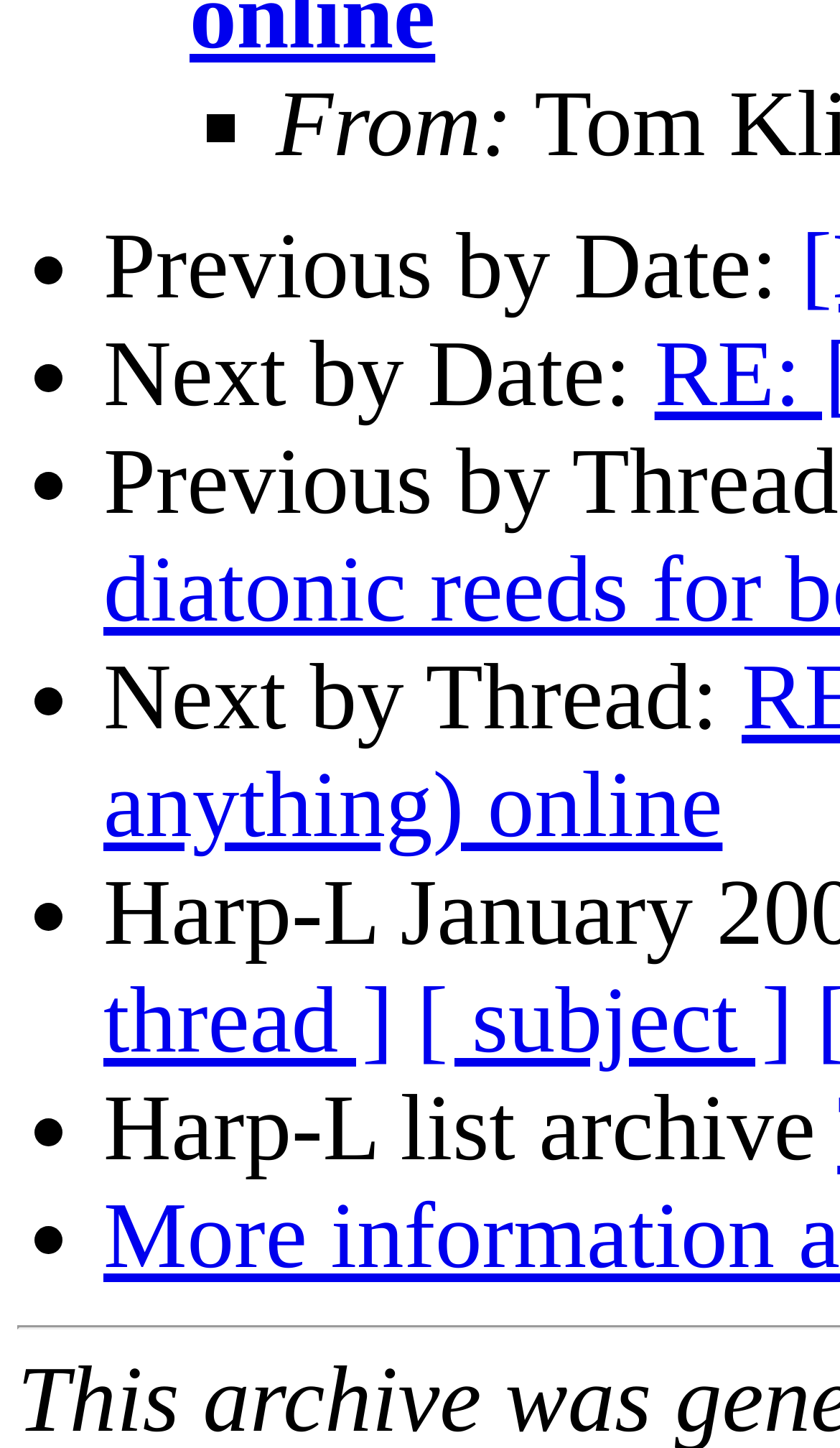How many list markers are there?
From the image, respond using a single word or phrase.

6